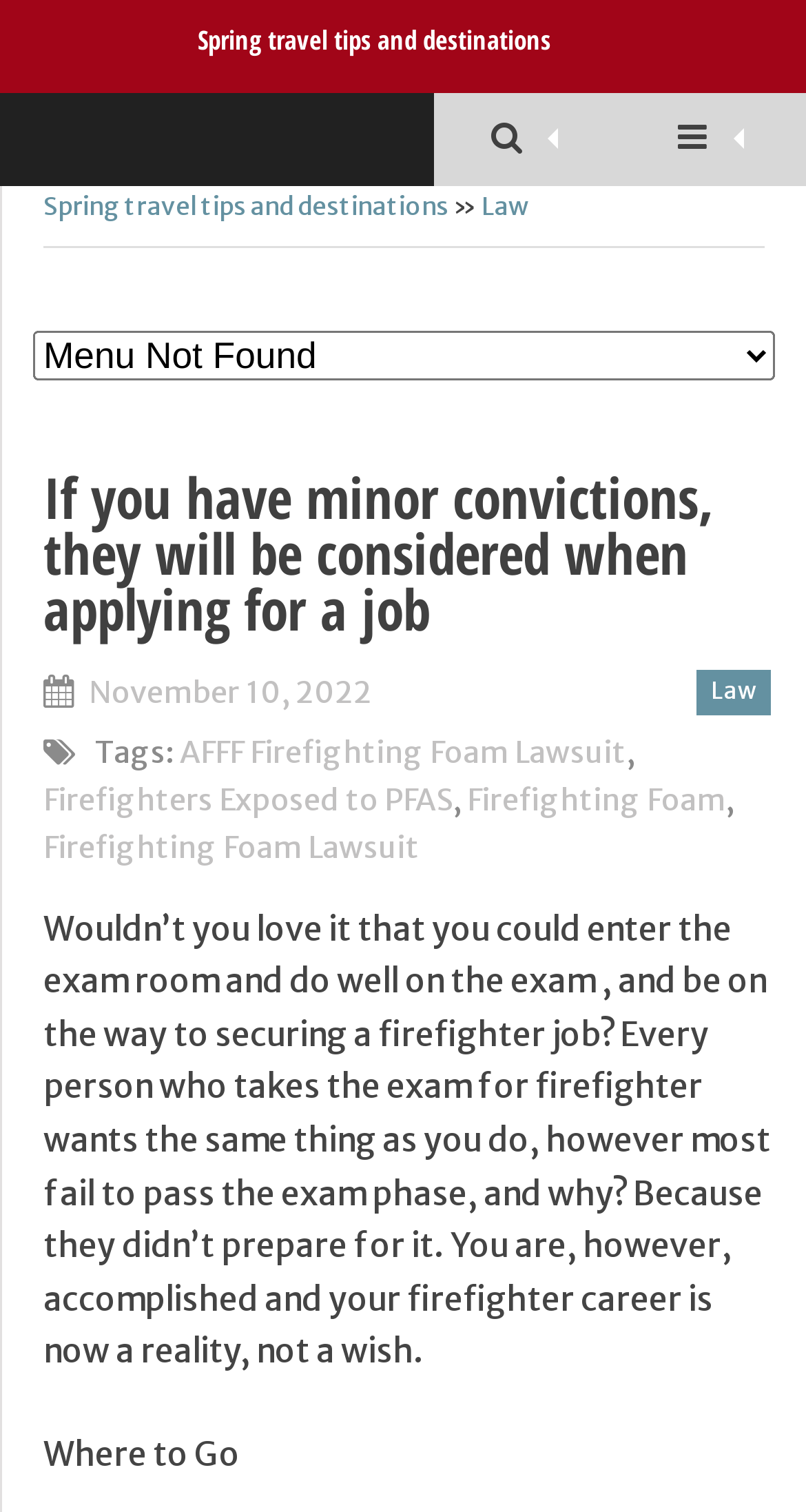Specify the bounding box coordinates of the region I need to click to perform the following instruction: "Click on Spring travel tips and destinations". The coordinates must be four float numbers in the range of 0 to 1, i.e., [left, top, right, bottom].

[0.003, 0.0, 0.926, 0.062]